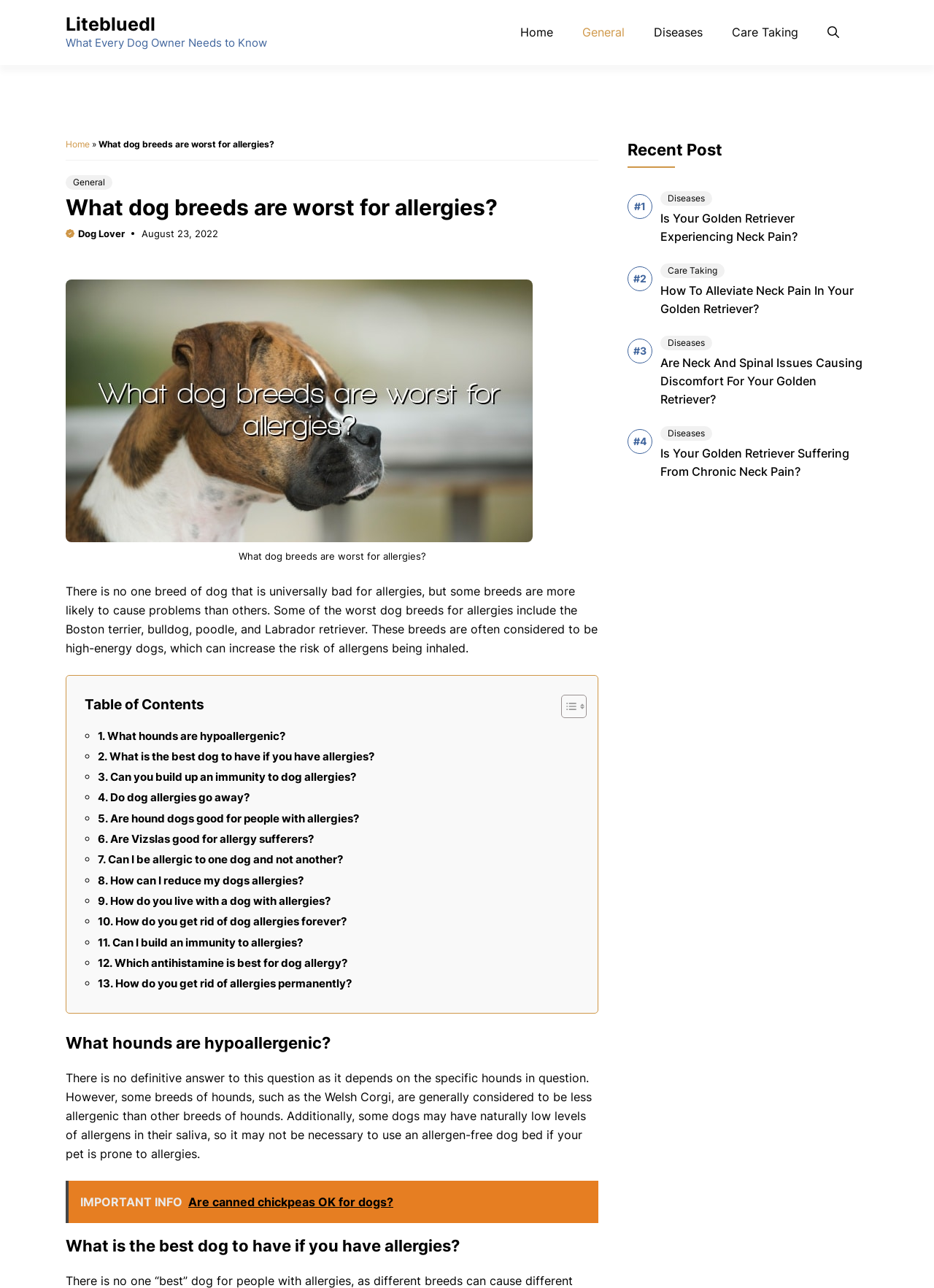How many list markers are there in the table of contents?
Please answer the question with as much detail as possible using the screenshot.

By examining the table of contents, I count 13 list markers, each corresponding to a link to a specific section of the article.